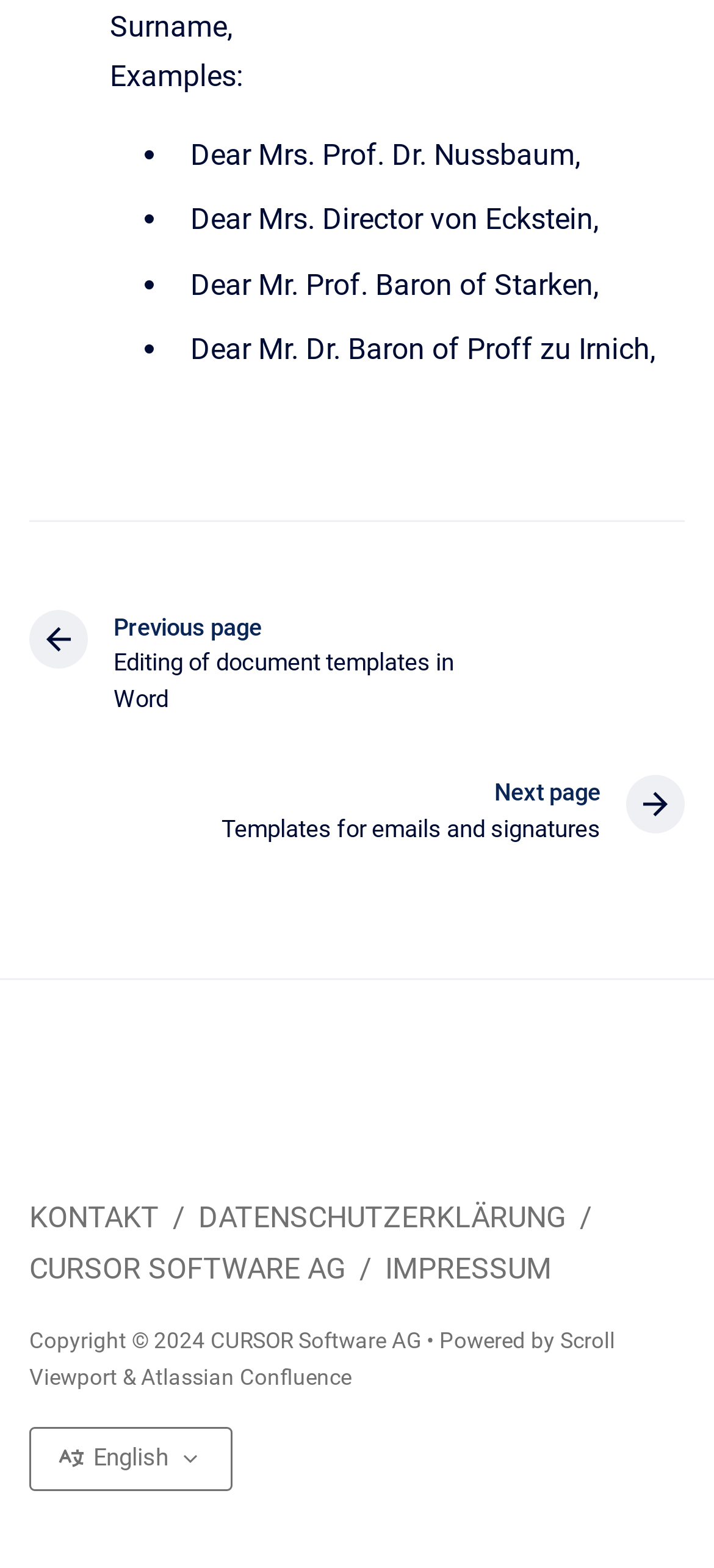Indicate the bounding box coordinates of the element that must be clicked to execute the instruction: "View data protection declaration". The coordinates should be given as four float numbers between 0 and 1, i.e., [left, top, right, bottom].

[0.278, 0.766, 0.804, 0.788]